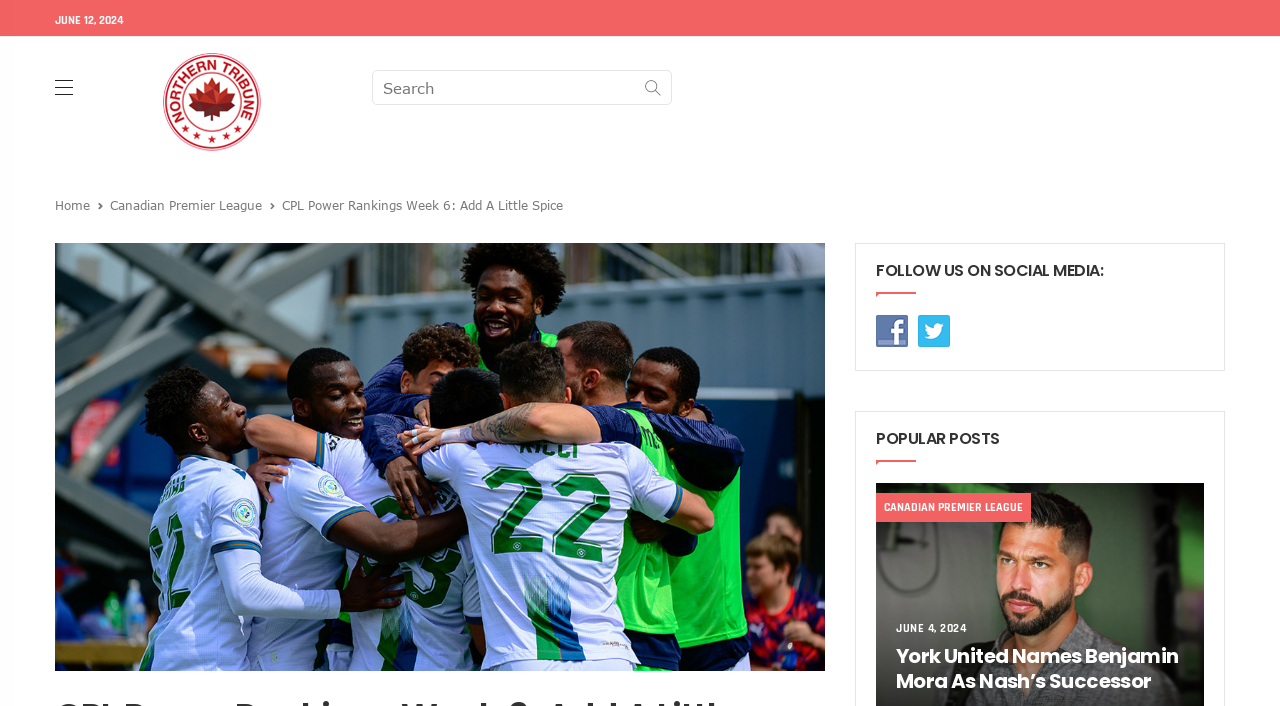What is the logo above the search bar?
Observe the image and answer the question with a one-word or short phrase response.

Logo